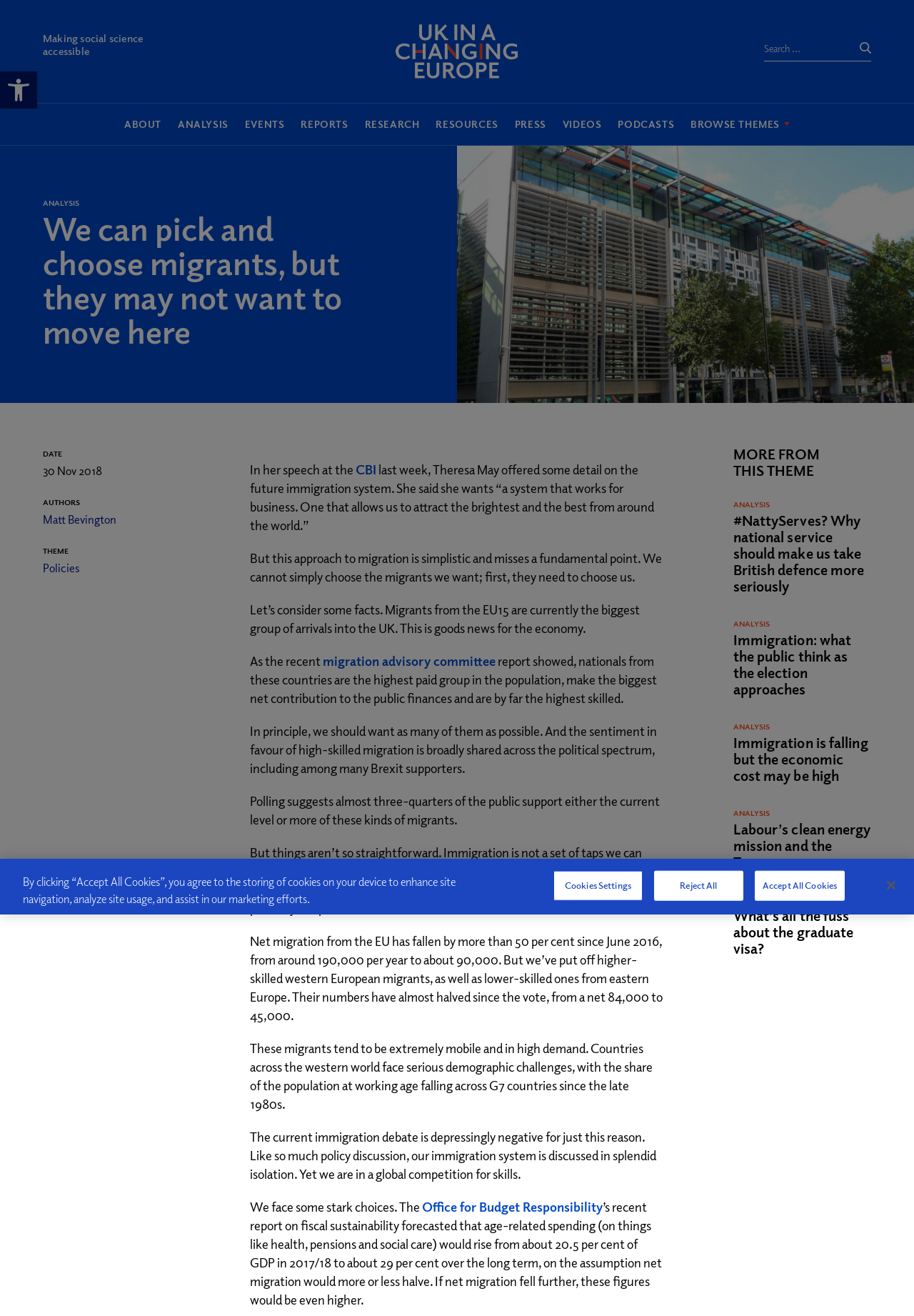What is the name of the organization mentioned in the article?
Please provide a single word or phrase as the answer based on the screenshot.

CBI